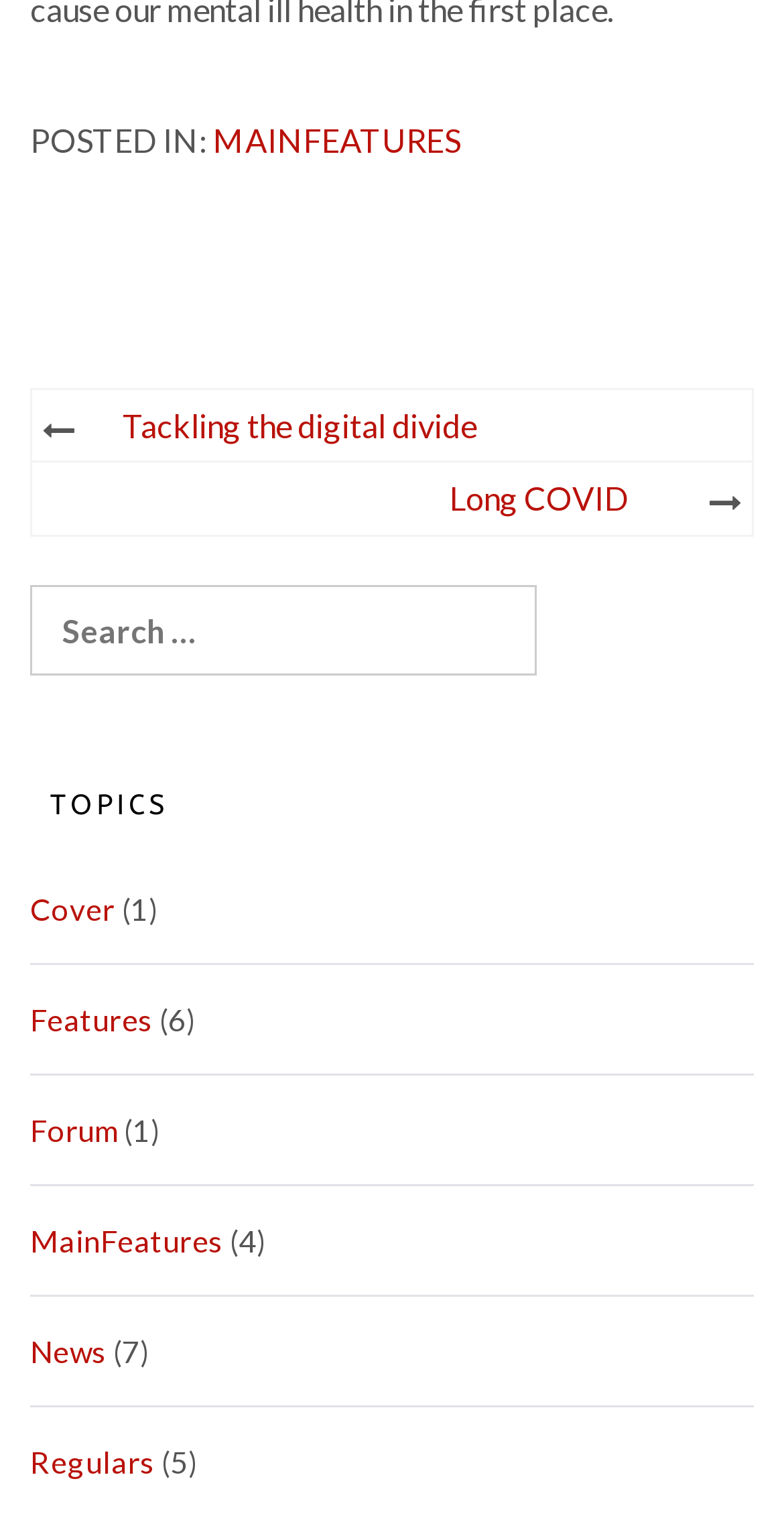Pinpoint the bounding box coordinates for the area that should be clicked to perform the following instruction: "Search for a topic".

[0.038, 0.381, 0.685, 0.44]